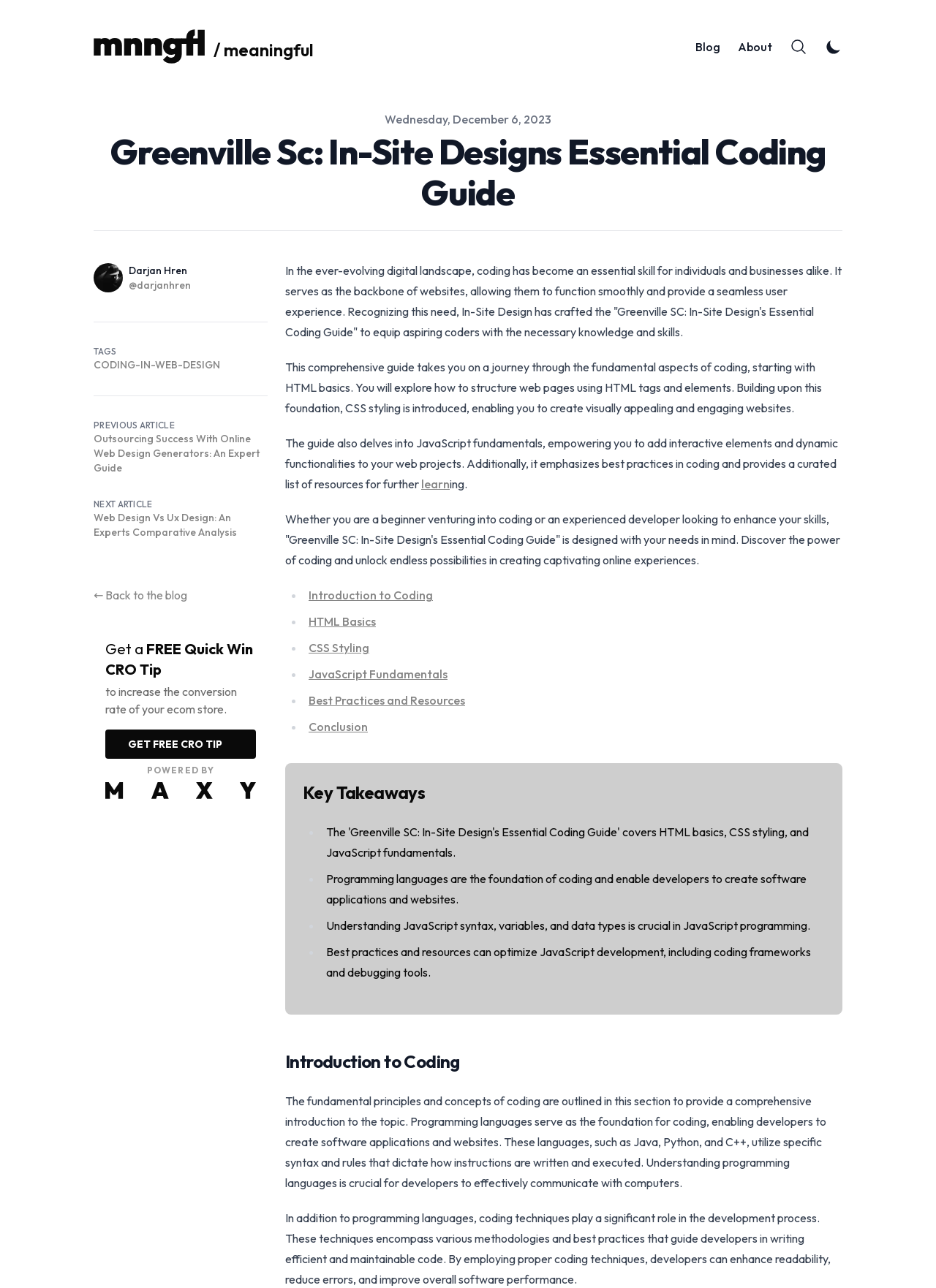Identify the coordinates of the bounding box for the element described below: "learn". Return the coordinates as four float numbers between 0 and 1: [left, top, right, bottom].

[0.45, 0.37, 0.48, 0.381]